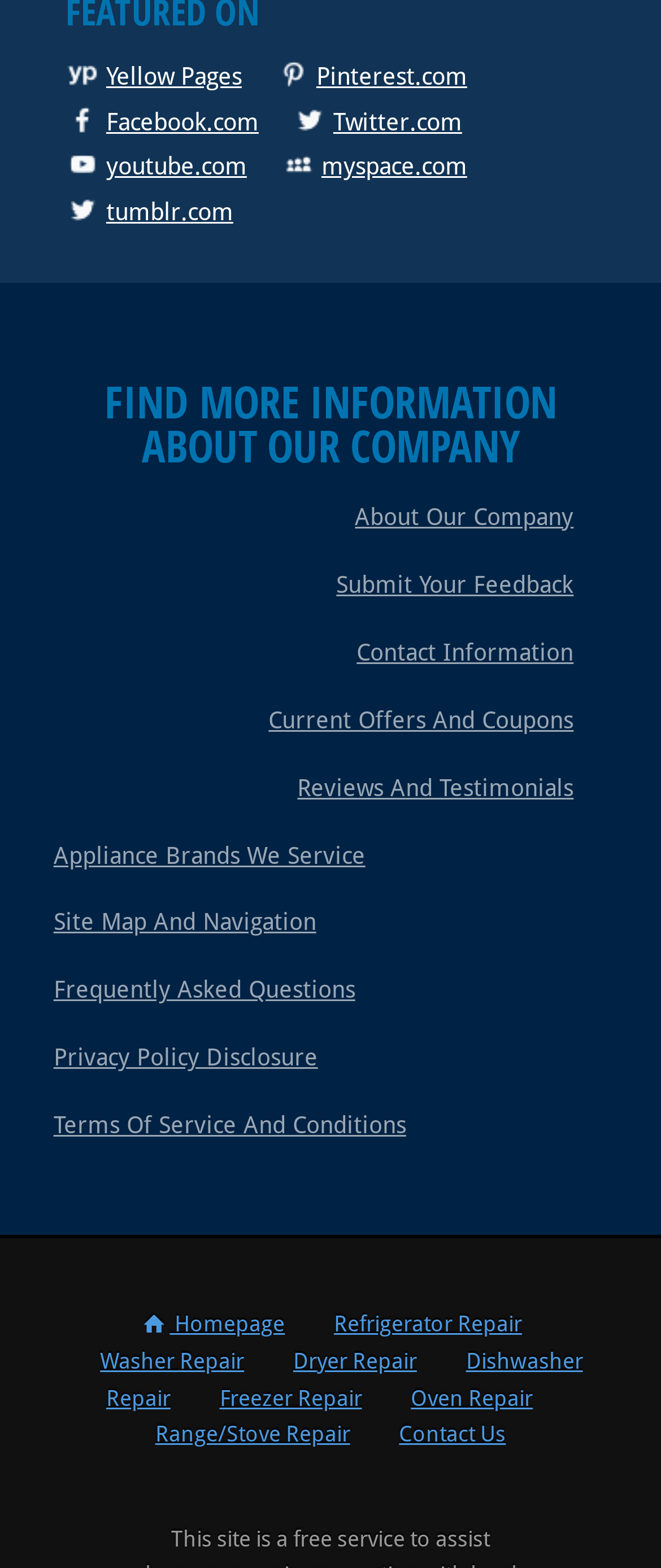What is the company's social media presence?
Based on the image, answer the question in a detailed manner.

The company has links to multiple social media platforms, including Yellow Pages, Pinterest, Facebook, Twitter, YouTube, and Myspace, indicating its presence on these platforms.